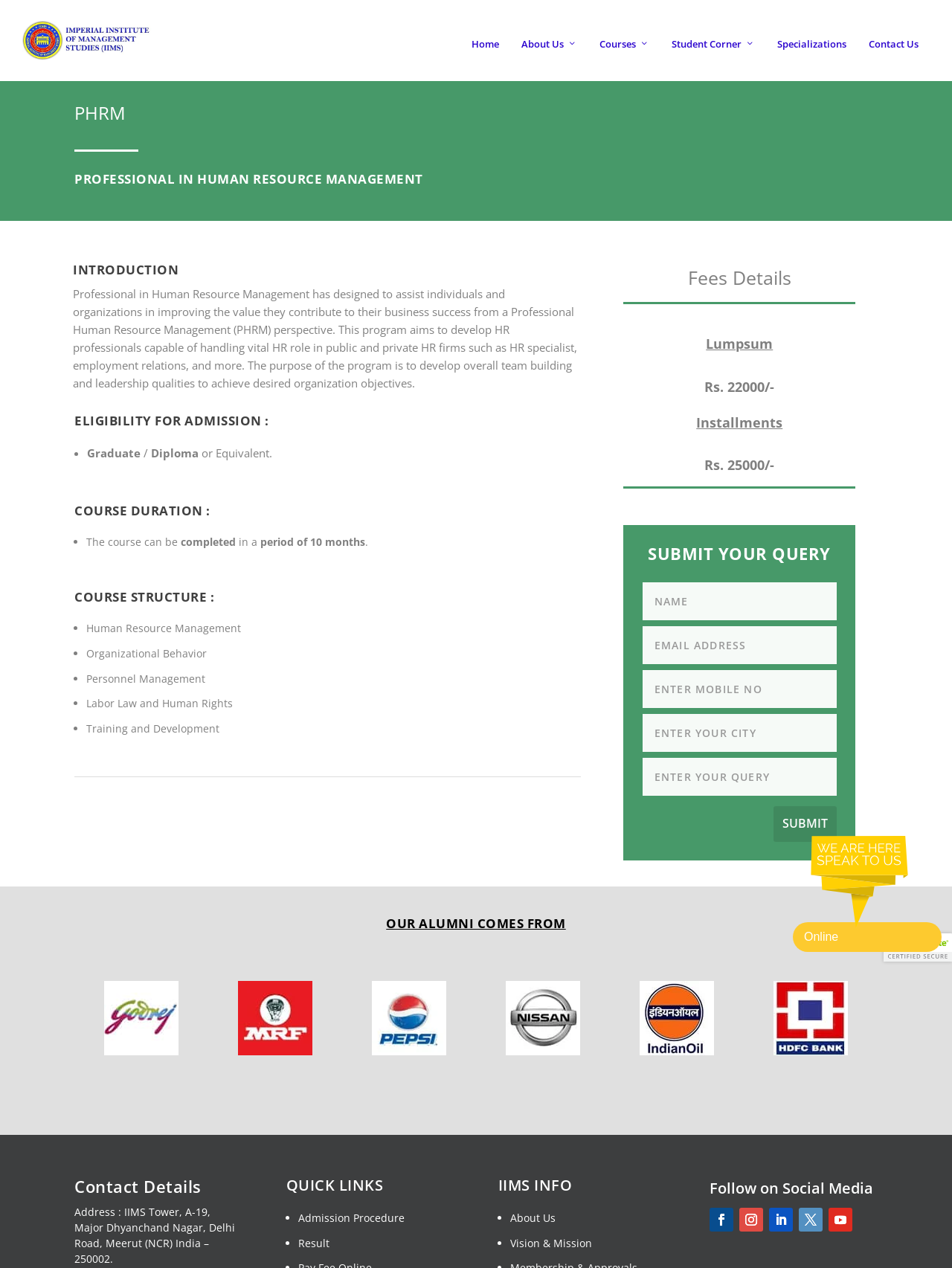Can you pinpoint the bounding box coordinates for the clickable element required for this instruction: "View About Us page"? The coordinates should be four float numbers between 0 and 1, i.e., [left, top, right, bottom].

[0.548, 0.023, 0.606, 0.057]